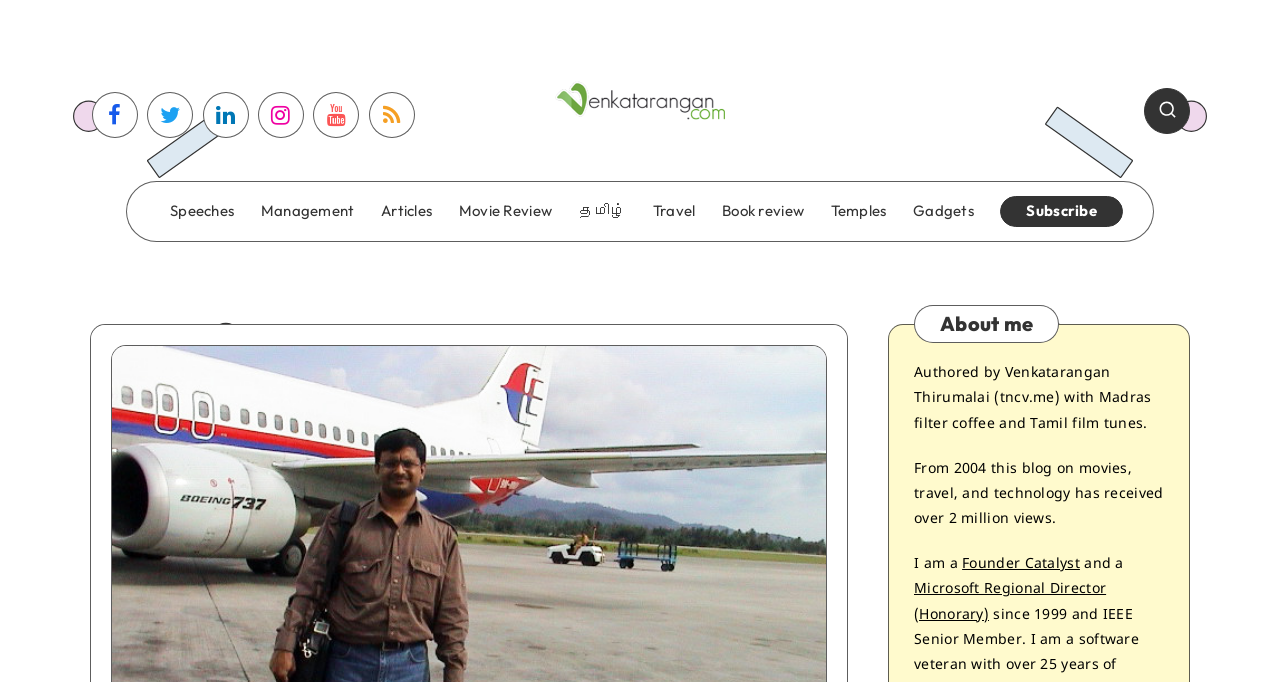Based on the provided description, "Microsoft Regional Director (Honorary)", find the bounding box of the corresponding UI element in the screenshot.

[0.714, 0.853, 0.864, 0.914]